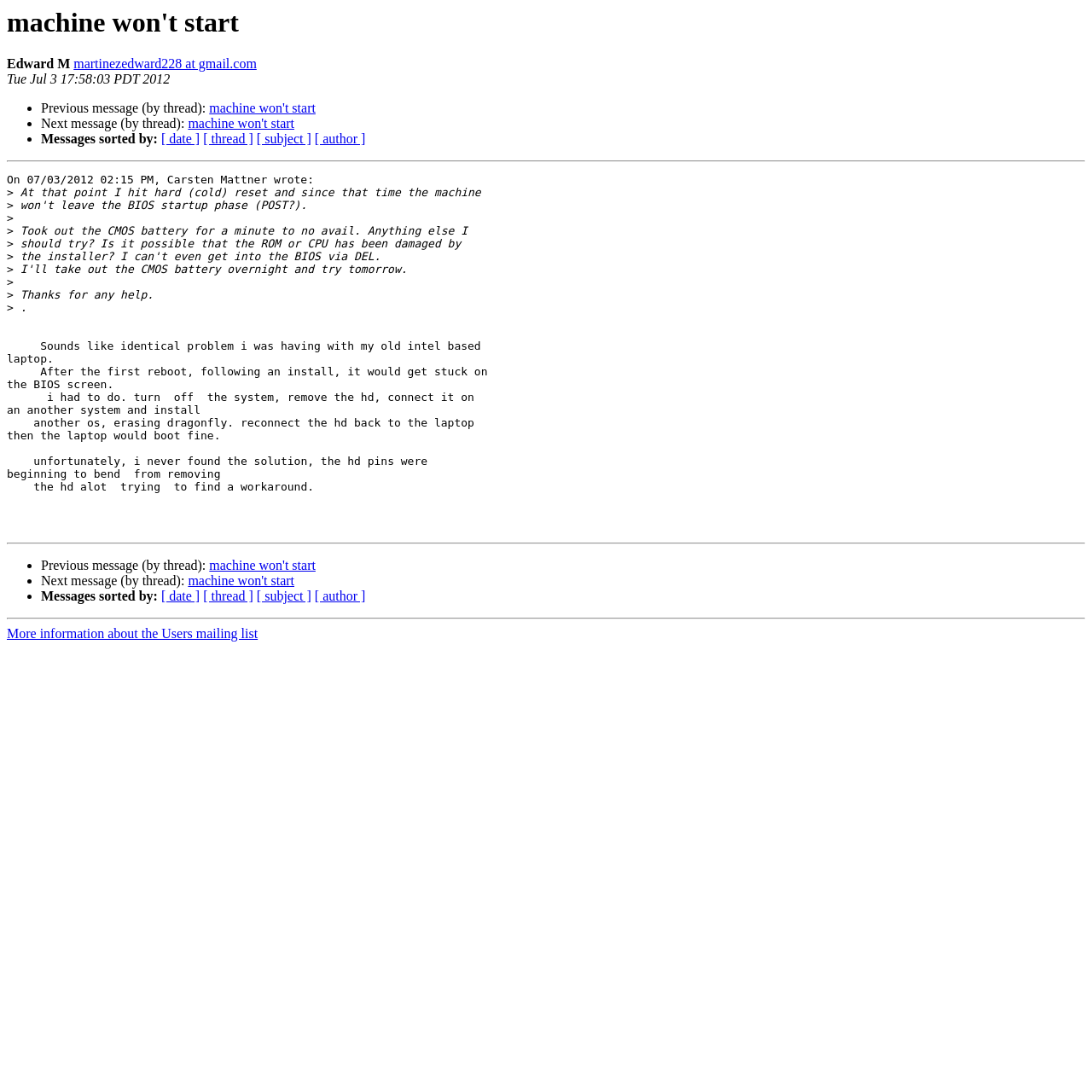What is the date of the first message?
Please look at the screenshot and answer using one word or phrase.

Tue Jul 3 17:58:03 PDT 2012